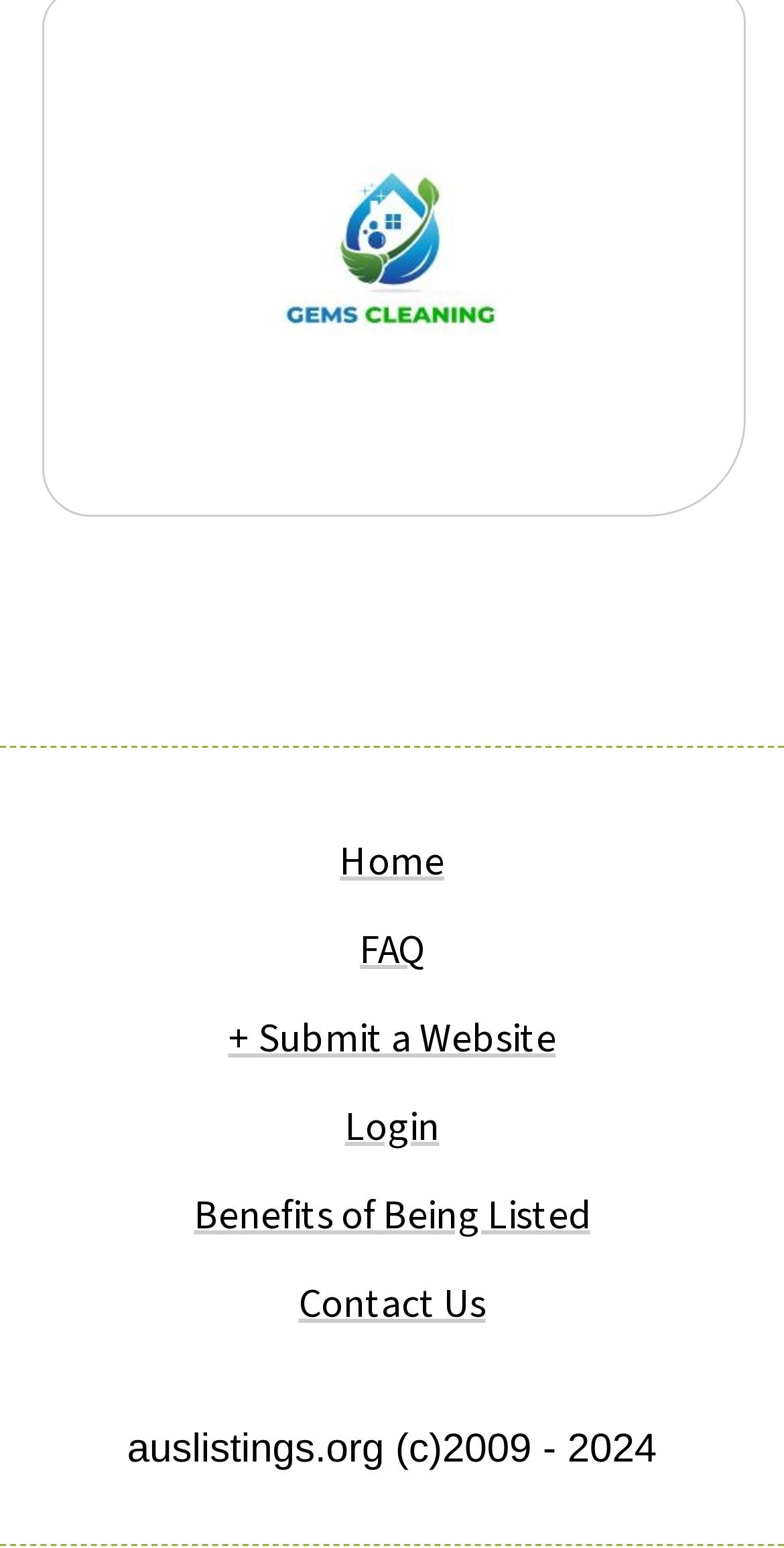What is the vertical position of the 'FAQ' link?
From the details in the image, provide a complete and detailed answer to the question.

I compared the y1 and y2 coordinates of the 'FAQ' link with the other links and found that it is in the middle of the page.